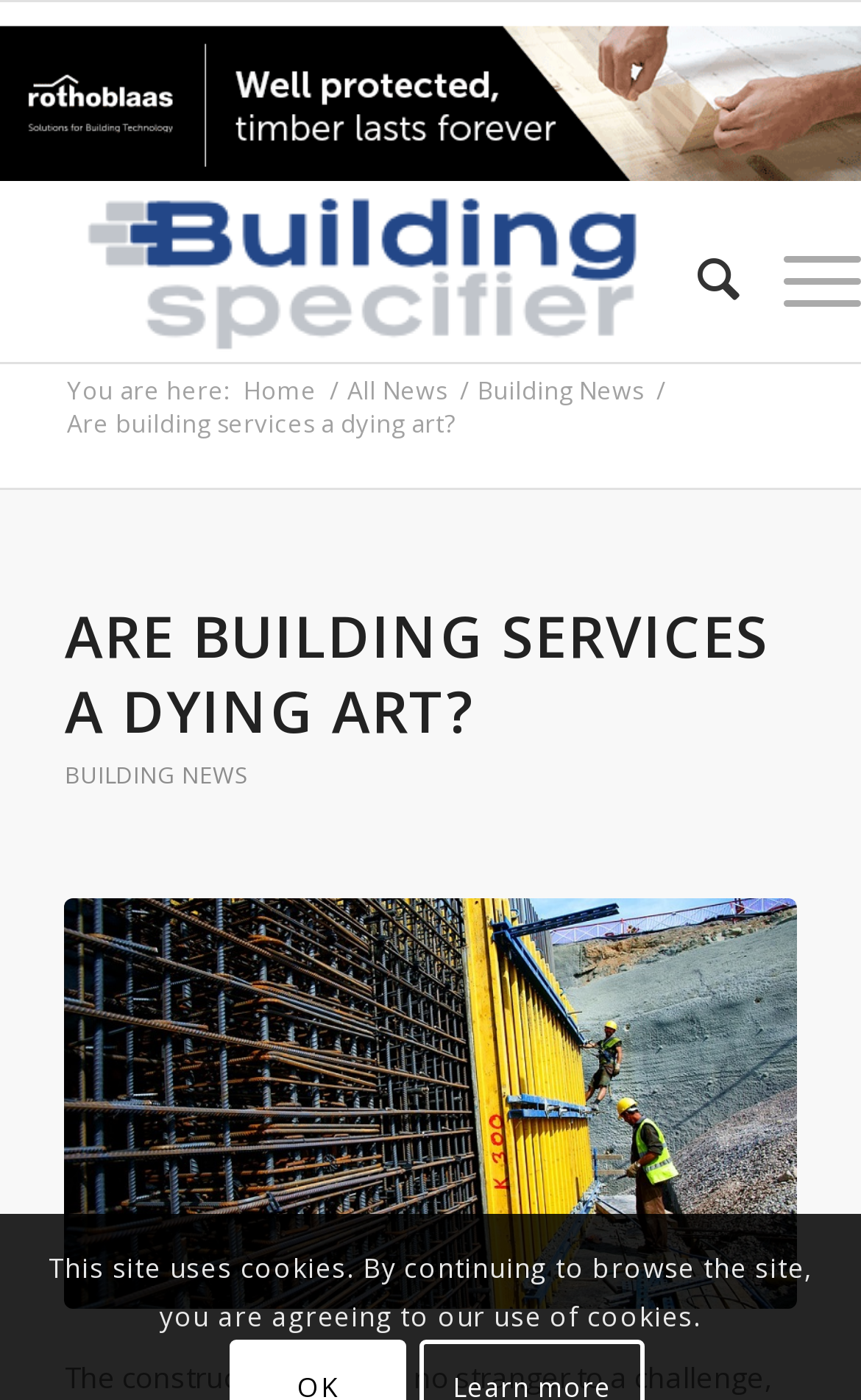Identify the bounding box coordinates of the clickable region to carry out the given instruction: "Search for something".

[0.759, 0.136, 0.859, 0.262]